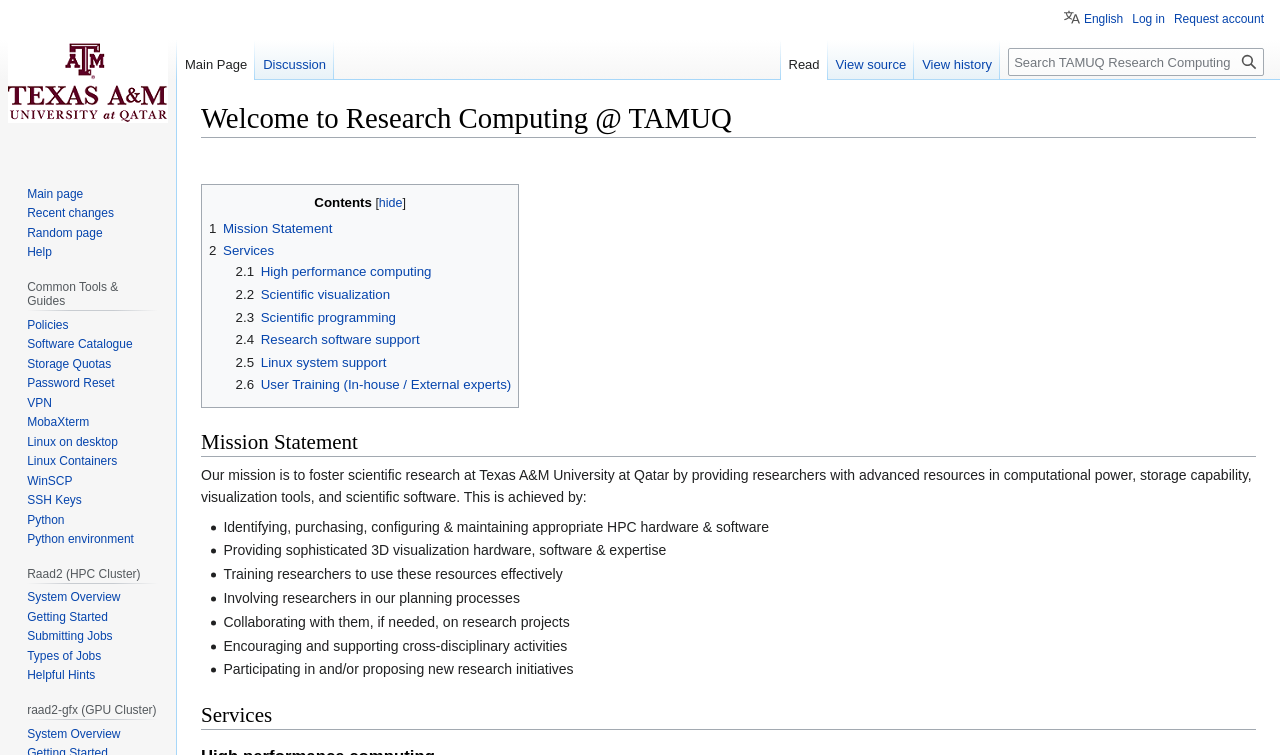Using the provided element description, identify the bounding box coordinates as (top-left x, top-left y, bottom-right x, bottom-right y). Ensure all values are between 0 and 1. Description: English

[0.831, 0.008, 0.878, 0.034]